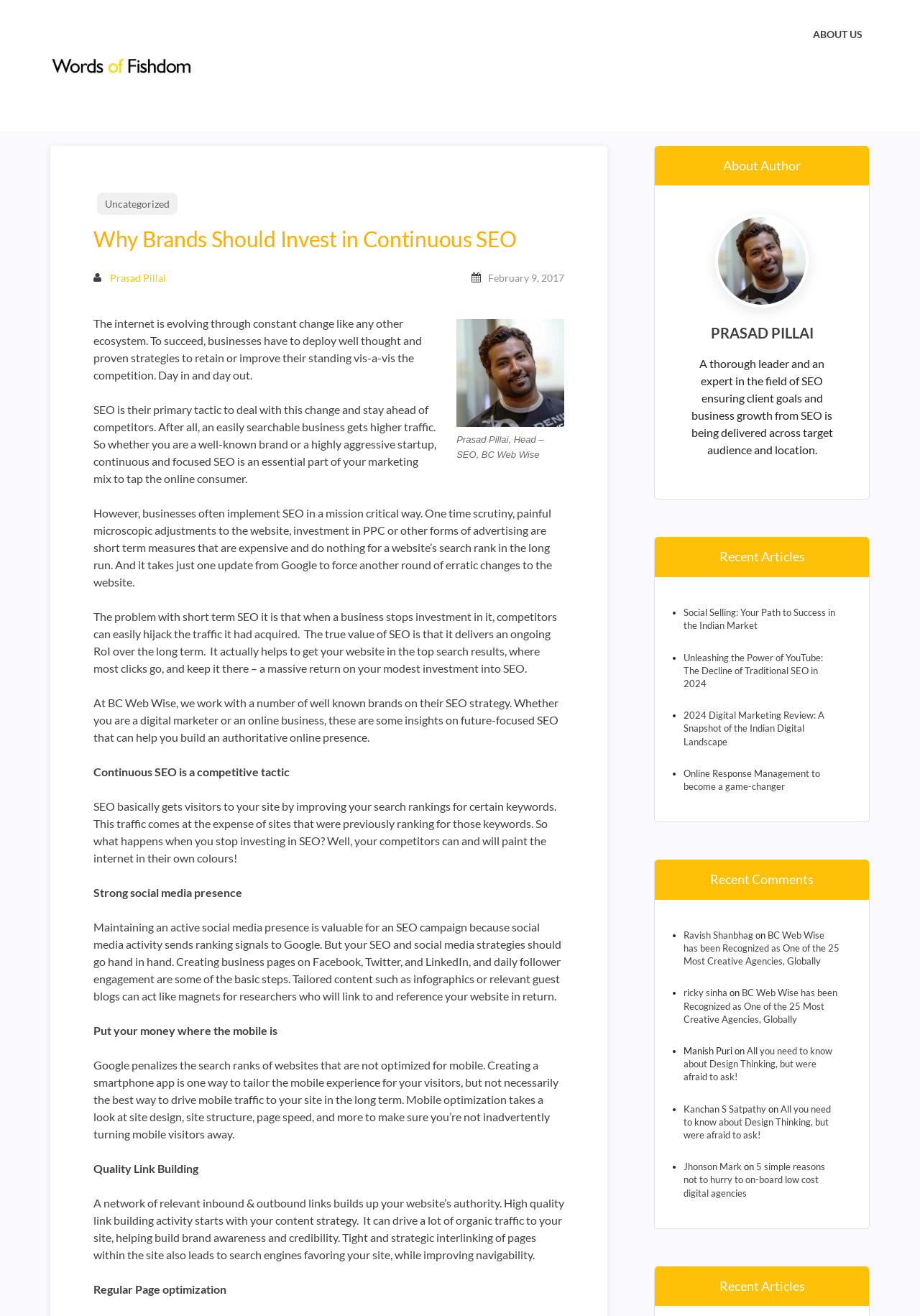Show me the bounding box coordinates of the clickable region to achieve the task as per the instruction: "Contact the hotel".

None